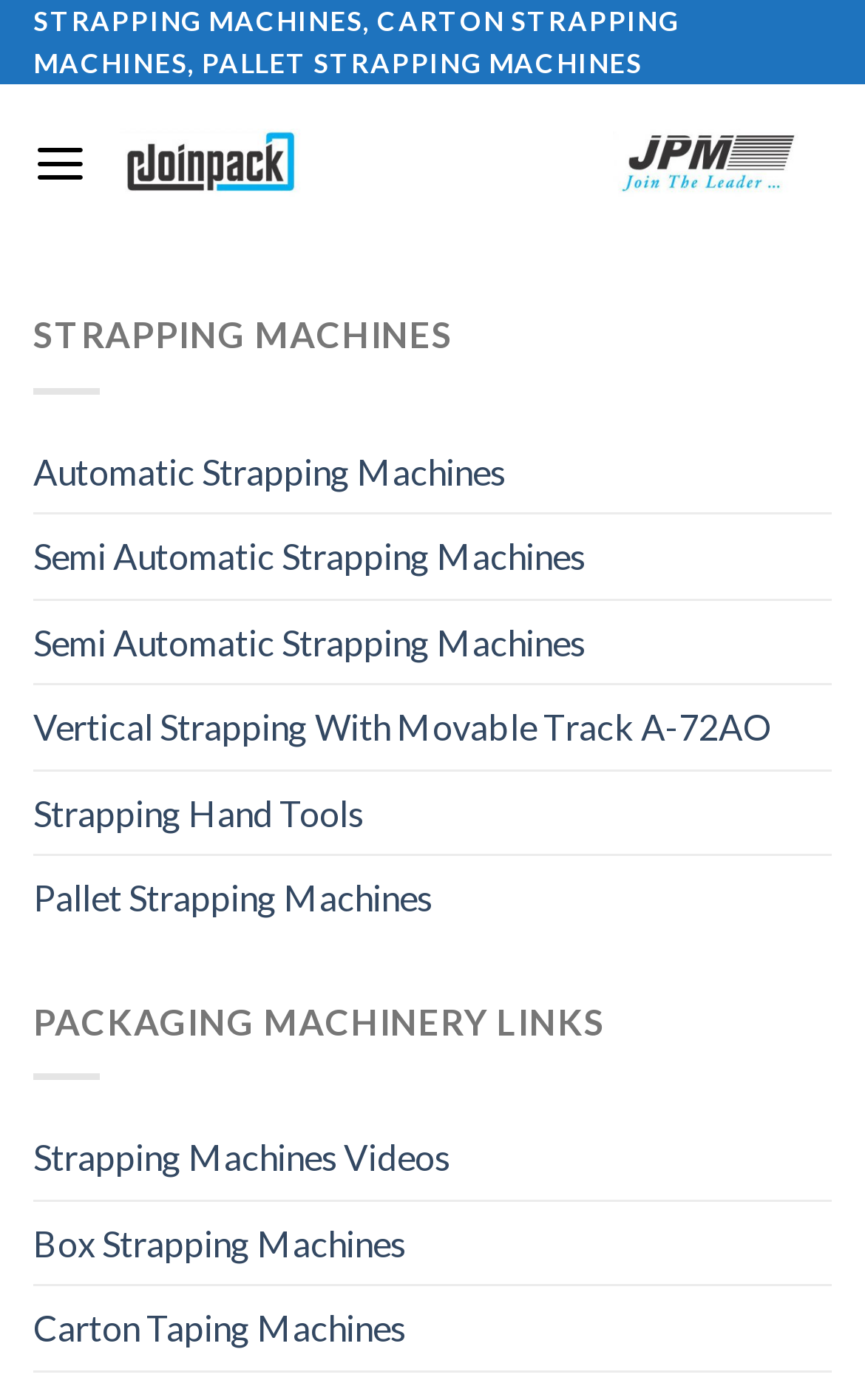Locate the bounding box coordinates of the region to be clicked to comply with the following instruction: "Explore Pallet Strapping Machines". The coordinates must be four float numbers between 0 and 1, in the form [left, top, right, bottom].

[0.038, 0.612, 0.5, 0.672]